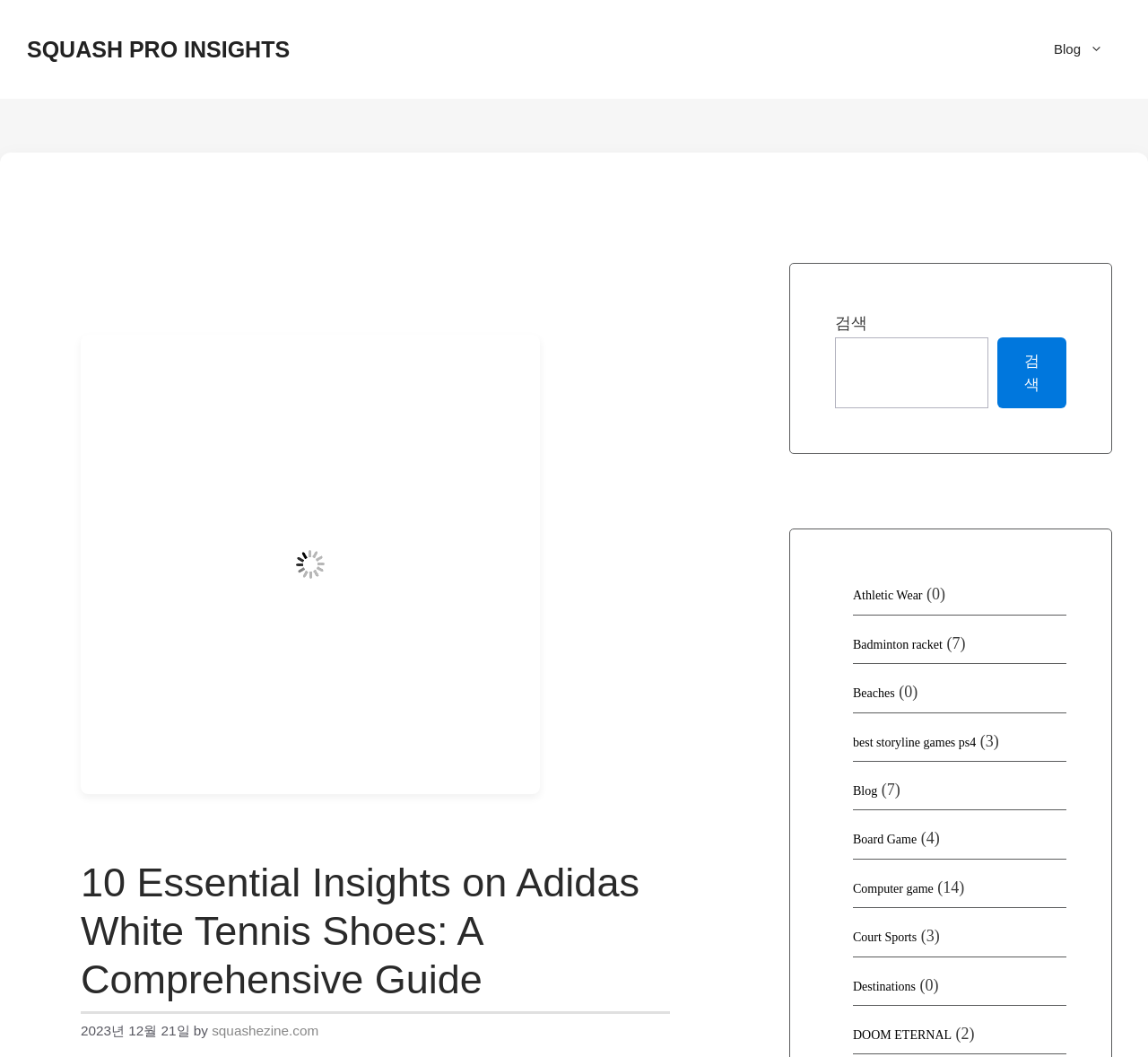Using the details in the image, give a detailed response to the question below:
What is the text on the image in the navigation section?

I found the image in the navigation section, which is located at the top right corner of the webpage. The image has a descriptive text 'Adidas White Tennis Shoes: The Ultimate Guide to Choosing and Caring for Your Footwear', which indicates the topic of the article.